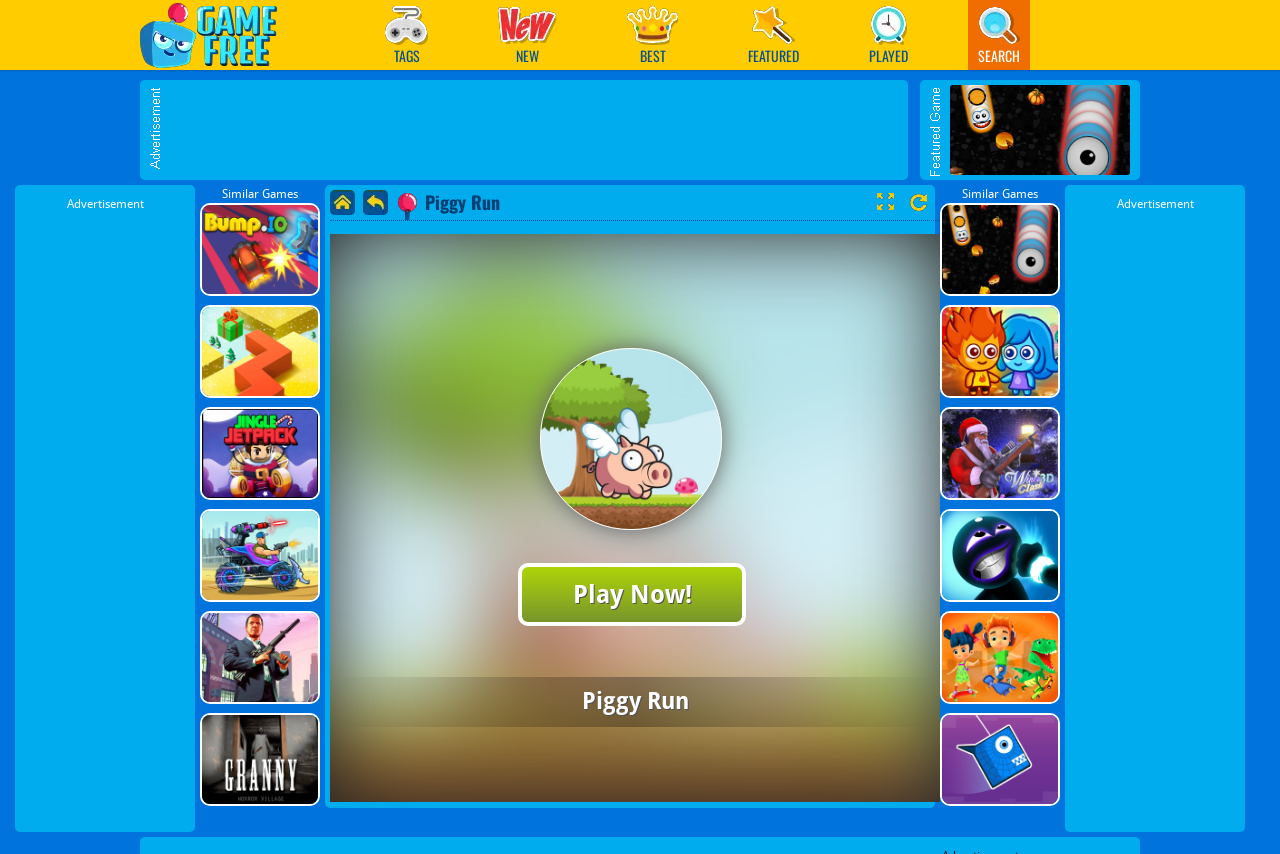Provide the bounding box coordinates of the section that needs to be clicked to accomplish the following instruction: "Play game in fullscreen."

[0.684, 0.226, 0.698, 0.247]